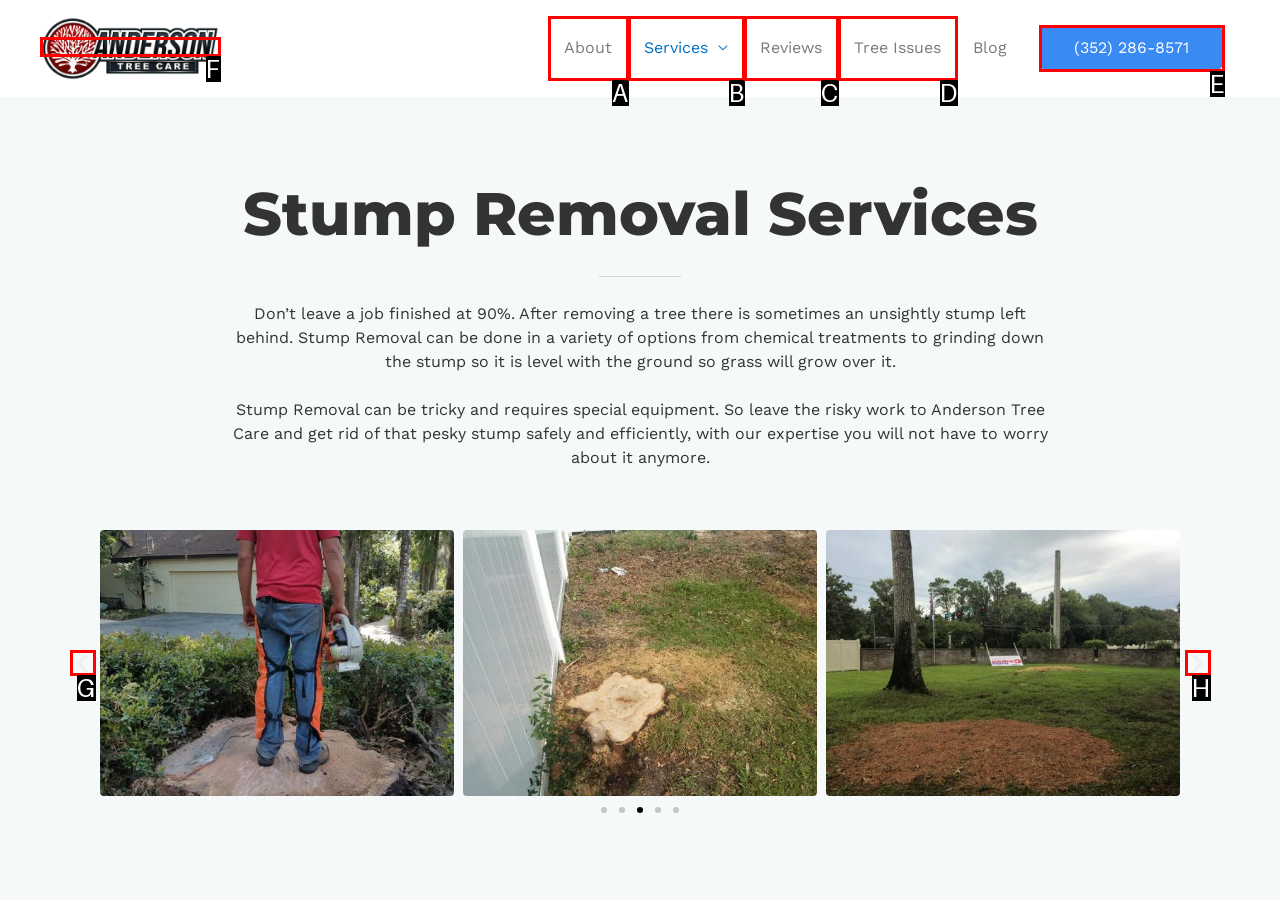Tell me which option best matches the description: (352) 286-8571
Answer with the option's letter from the given choices directly.

E